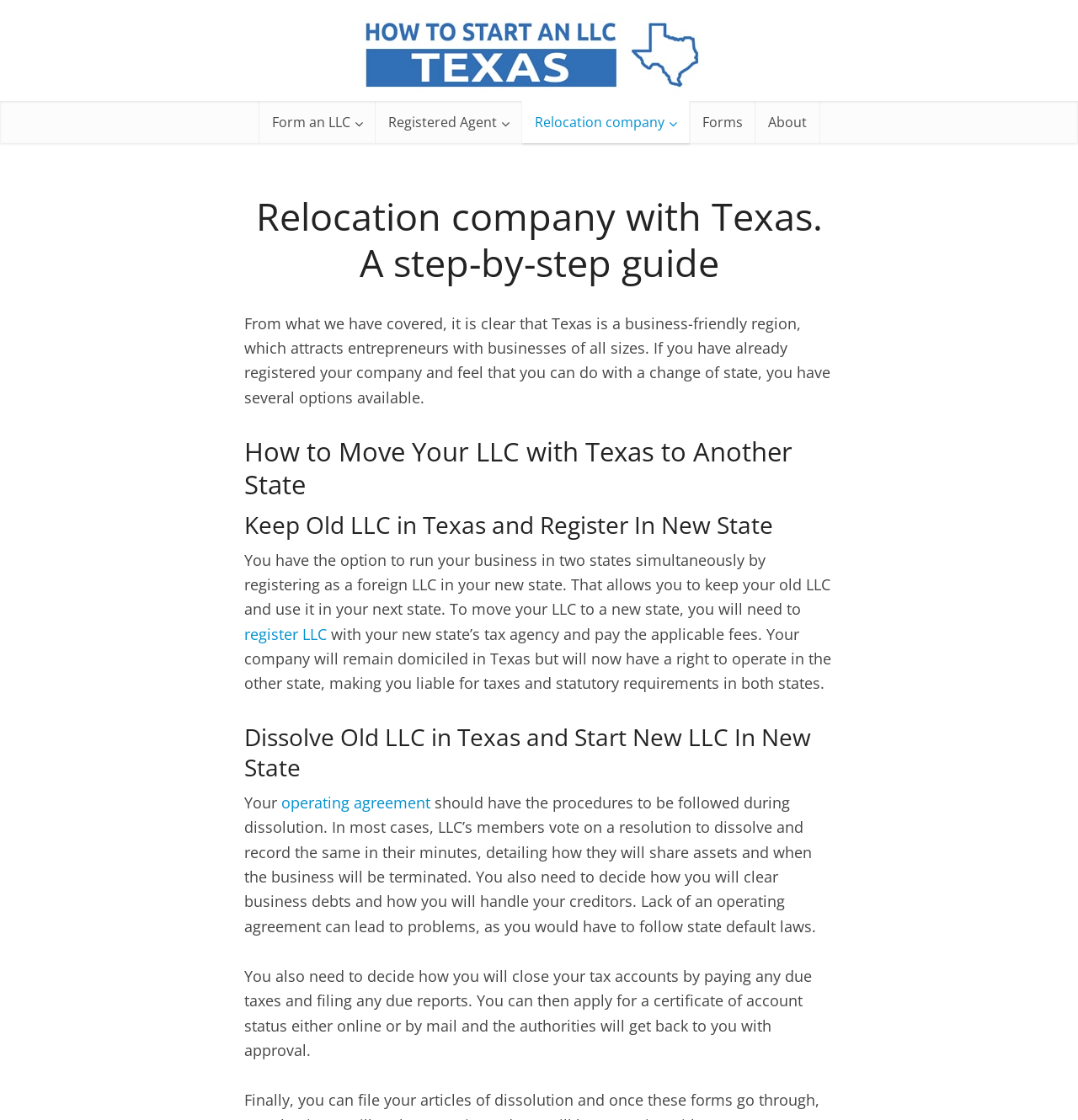Locate the bounding box coordinates of the clickable region to complete the following instruction: "Click on 'How to start an LLC in Texas'."

[0.331, 0.011, 0.669, 0.086]